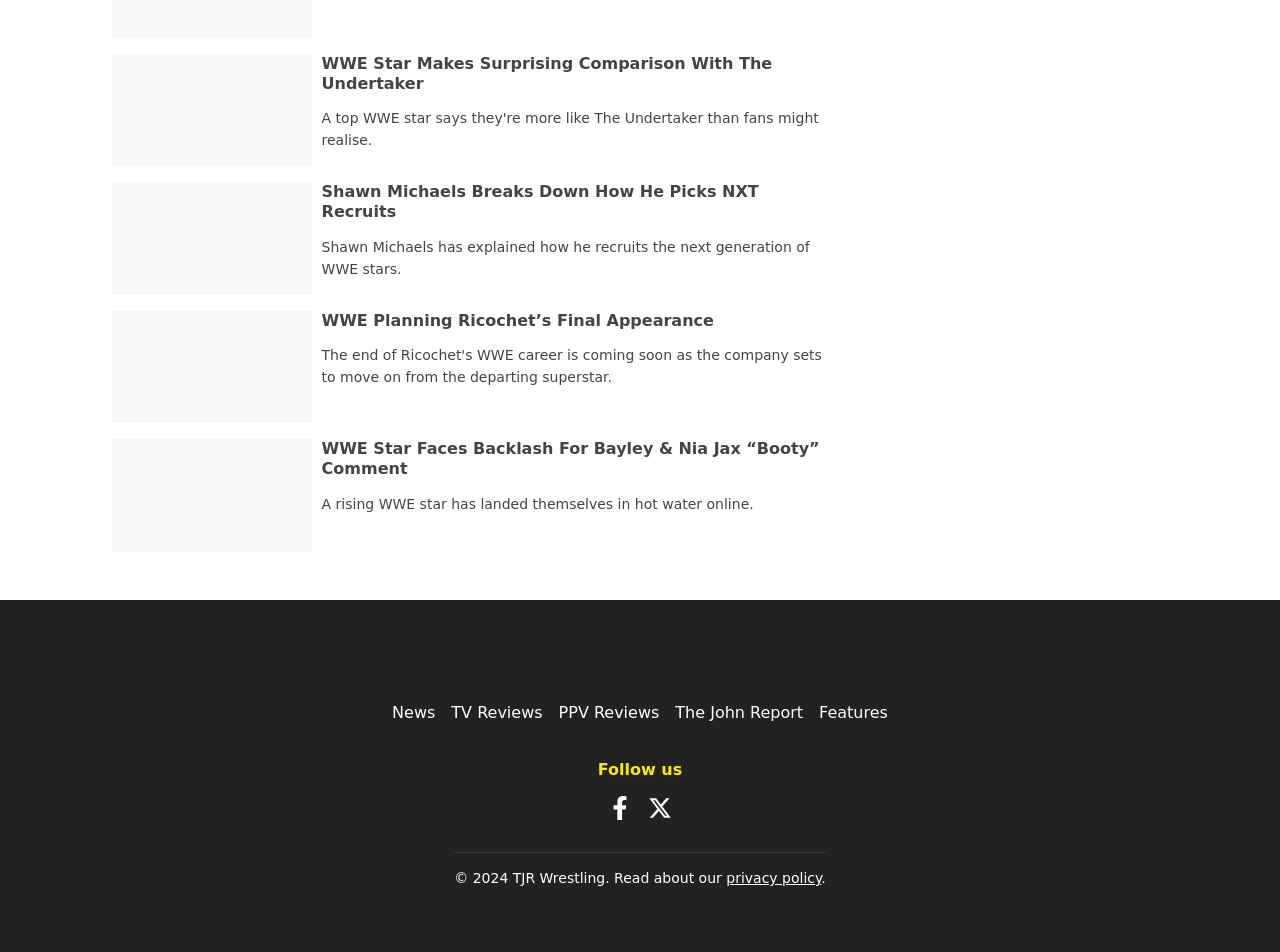Please identify the coordinates of the bounding box that should be clicked to fulfill this instruction: "Read news article about Shawn Michaels breaking down how he picks NXT recruits".

[0.251, 0.192, 0.593, 0.233]